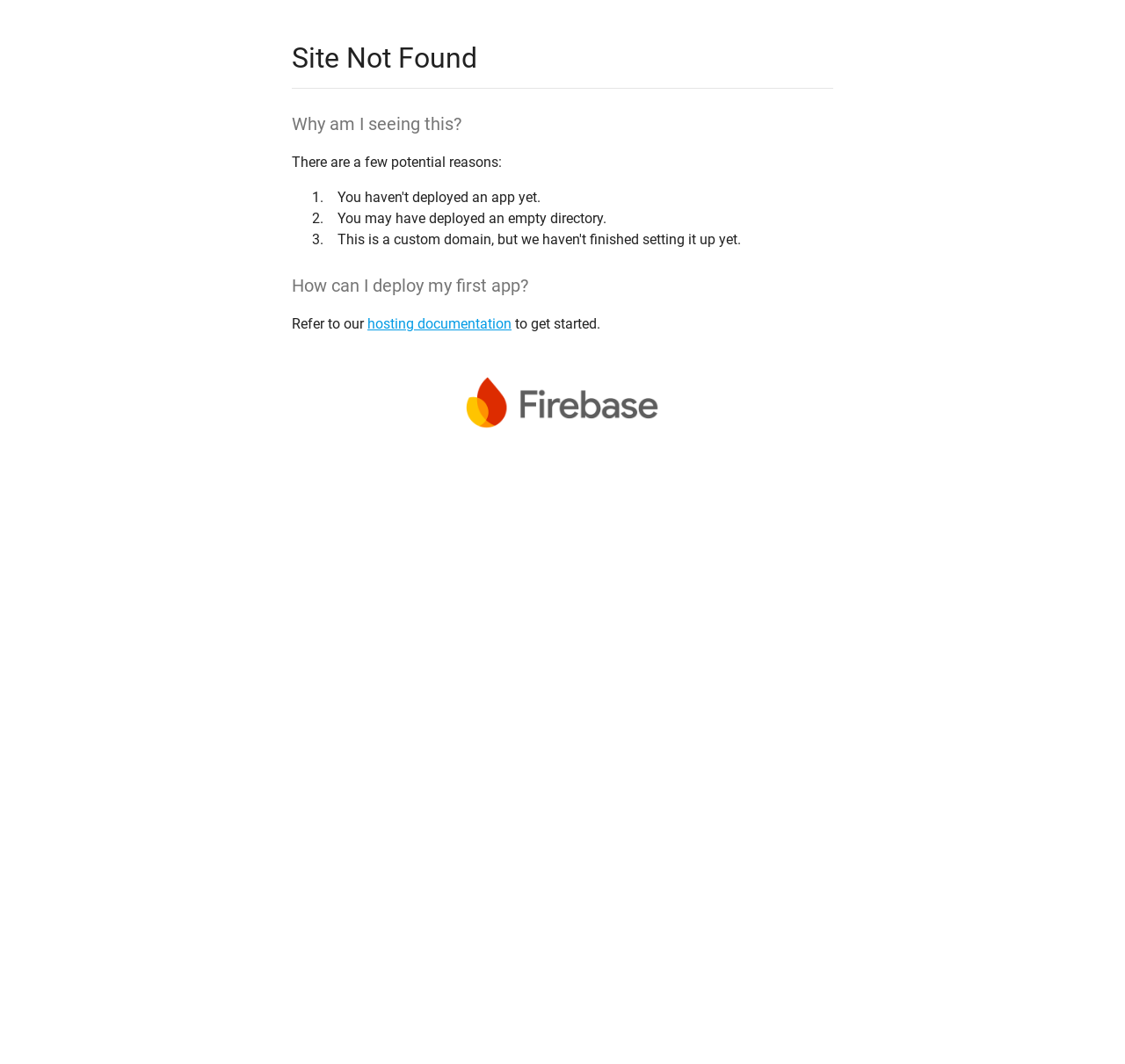Determine the bounding box coordinates (top-left x, top-left y, bottom-right x, bottom-right y) of the UI element described in the following text: hosting documentation

[0.327, 0.296, 0.455, 0.312]